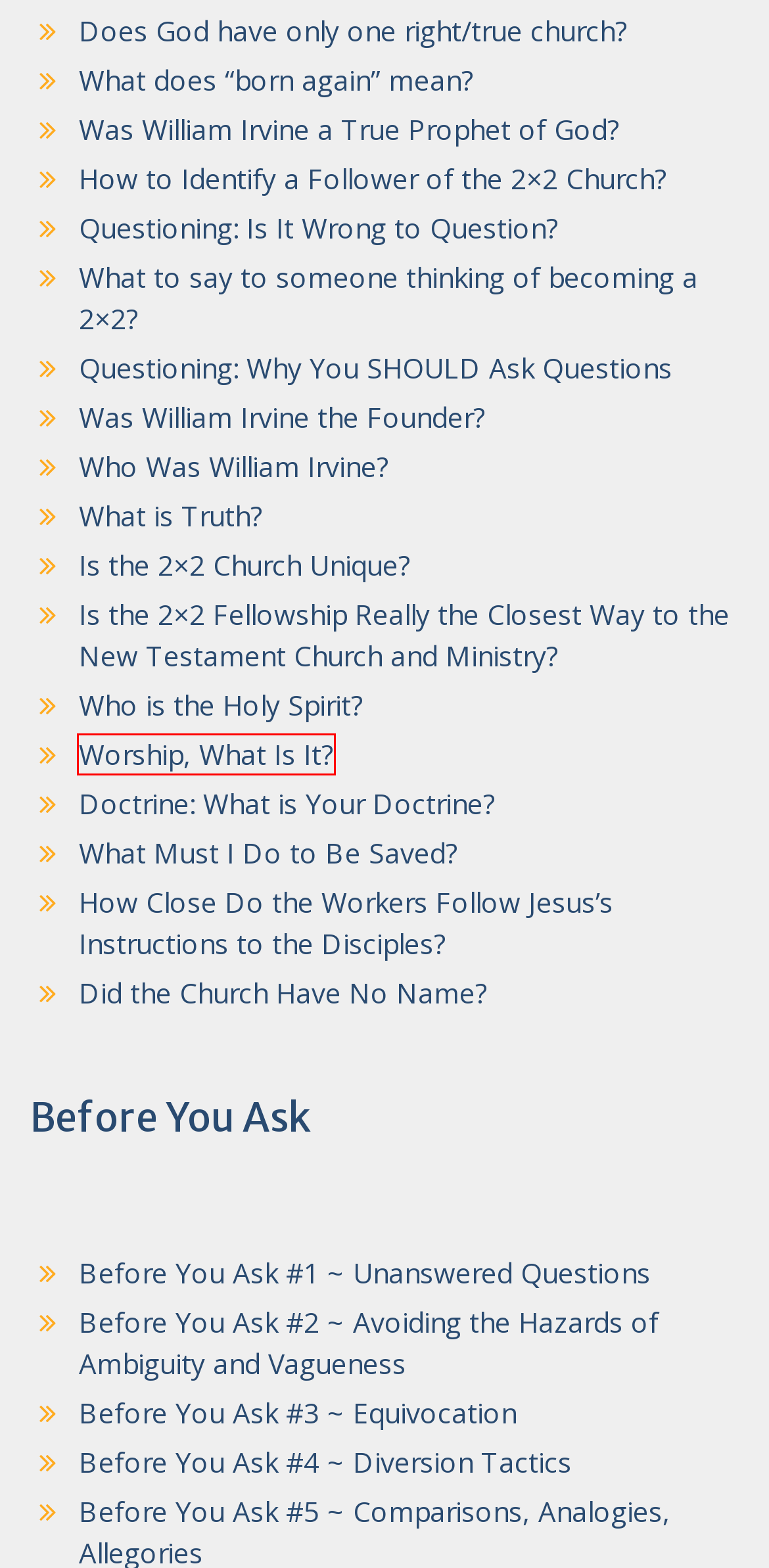A screenshot of a webpage is given, featuring a red bounding box around a UI element. Please choose the webpage description that best aligns with the new webpage after clicking the element in the bounding box. These are the descriptions:
A. Worship, What Is It? -
B. Before You Ask #3 ~ Equivocation -
C. How to Identify a Follower of the 2×2 Church? -
D. Questioning: Why You SHOULD Ask Questions -
E. Before You Ask #1 ~ Unanswered Questions -
F. Is the 2×2 Church Unique? -
G. What is Truth? -
H. Questioning: Is It Wrong to Question? -

A